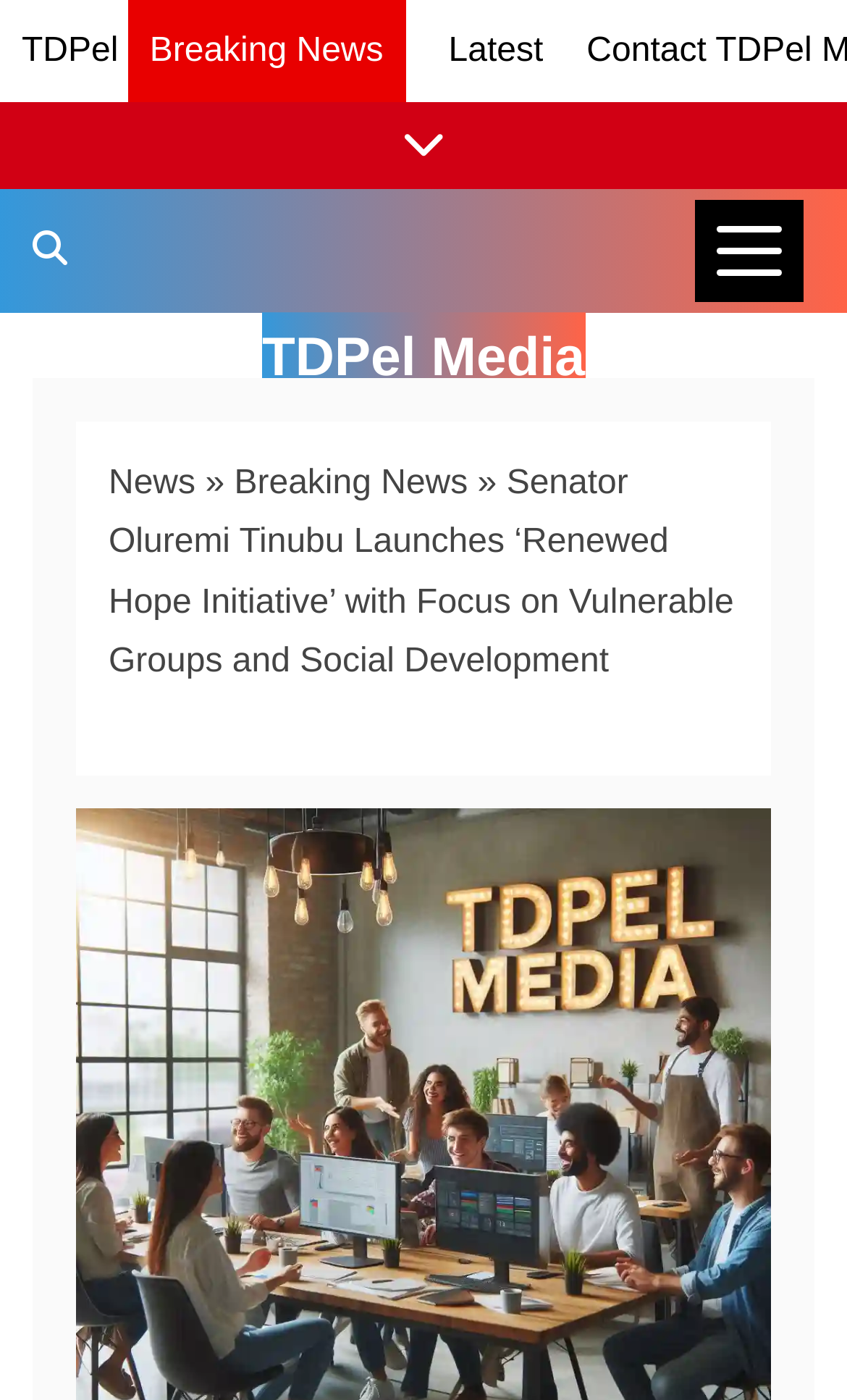What is the purpose of the 'News Categories' button?
From the image, provide a succinct answer in one word or a short phrase.

To control primary-menu